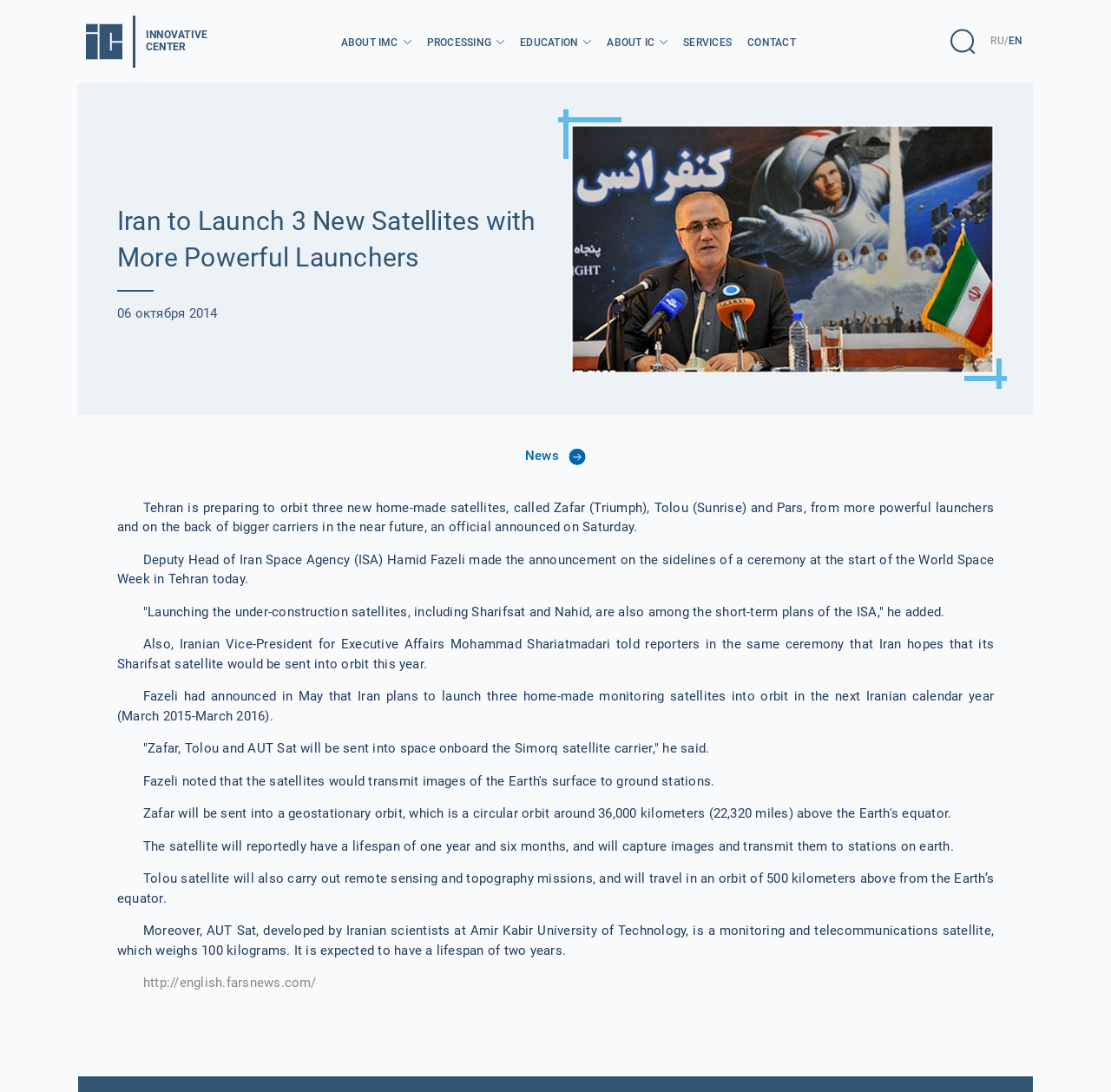Show me the bounding box coordinates of the clickable region to achieve the task as per the instruction: "Click the 'INNOVATIVE CENTER' link".

[0.077, 0.014, 0.187, 0.062]